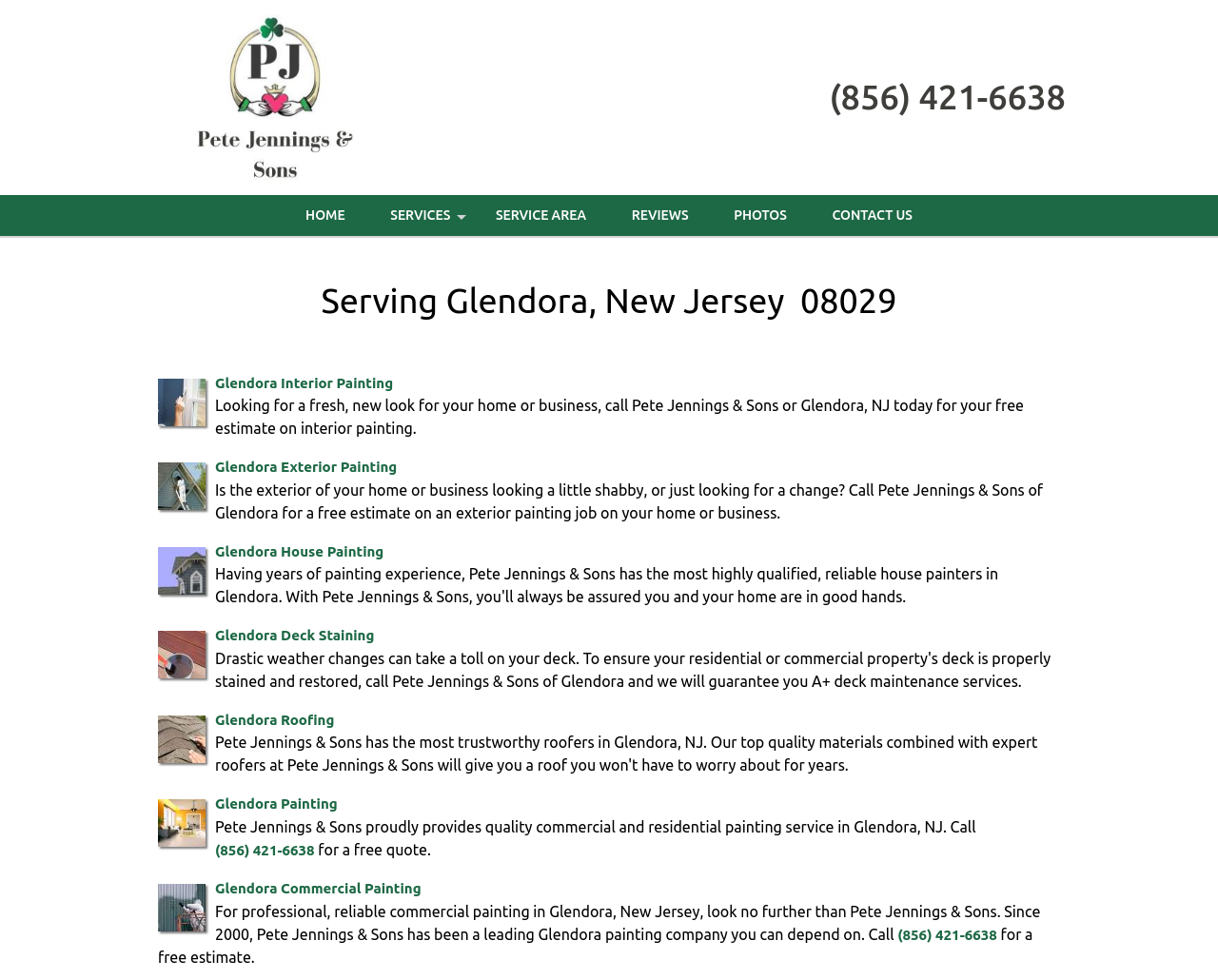What is the location of the company?
Using the information from the image, provide a comprehensive answer to the question.

The location of the company is obtained from the heading element 'Serving Glendora, New Jersey' and various other elements on the webpage, which mention Glendora, New Jersey as the location where the company provides its services.